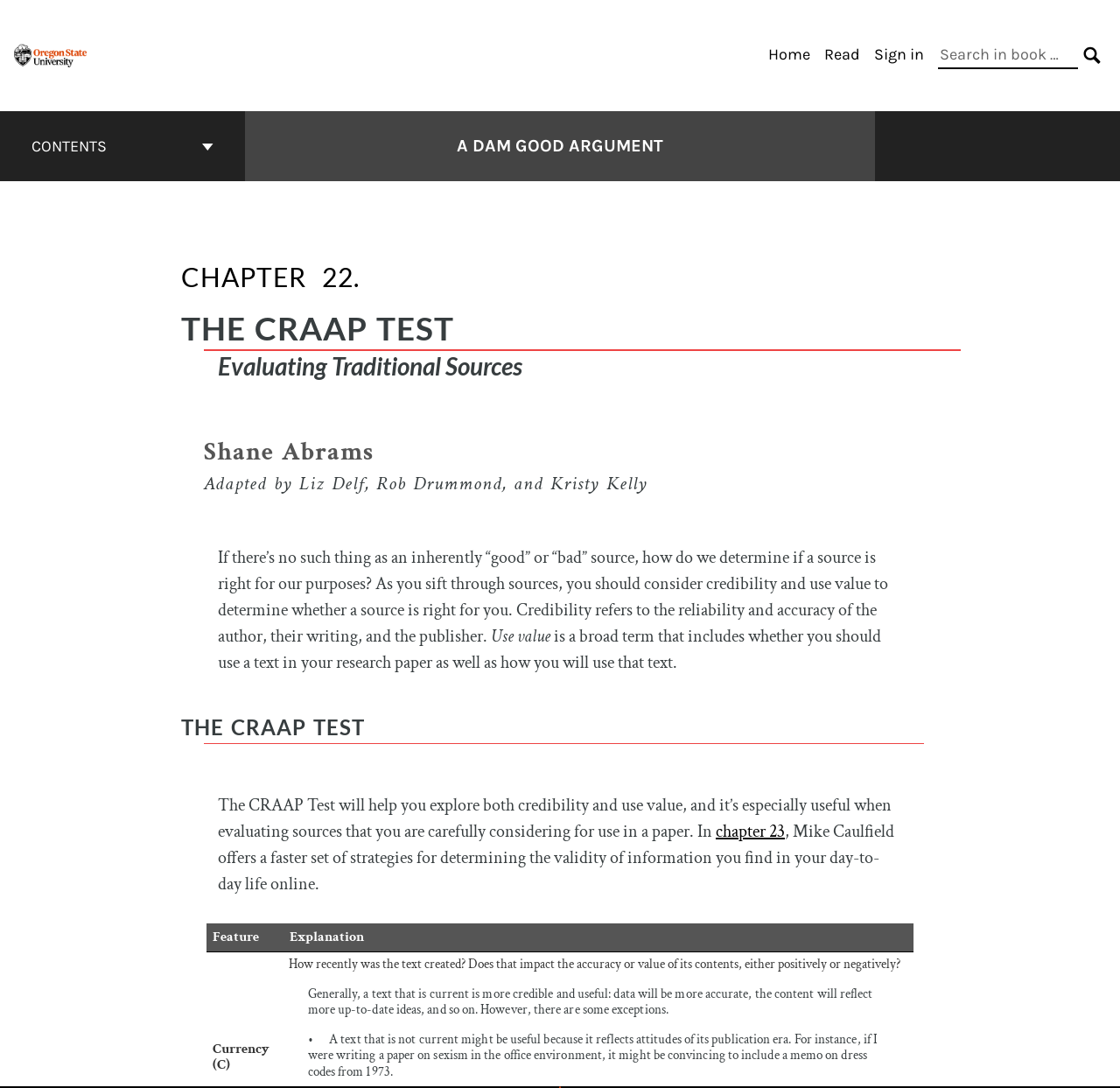What is the purpose of the 'BACK TO TOP' button?
Answer with a single word or short phrase according to what you see in the image.

To go back to the top of the page